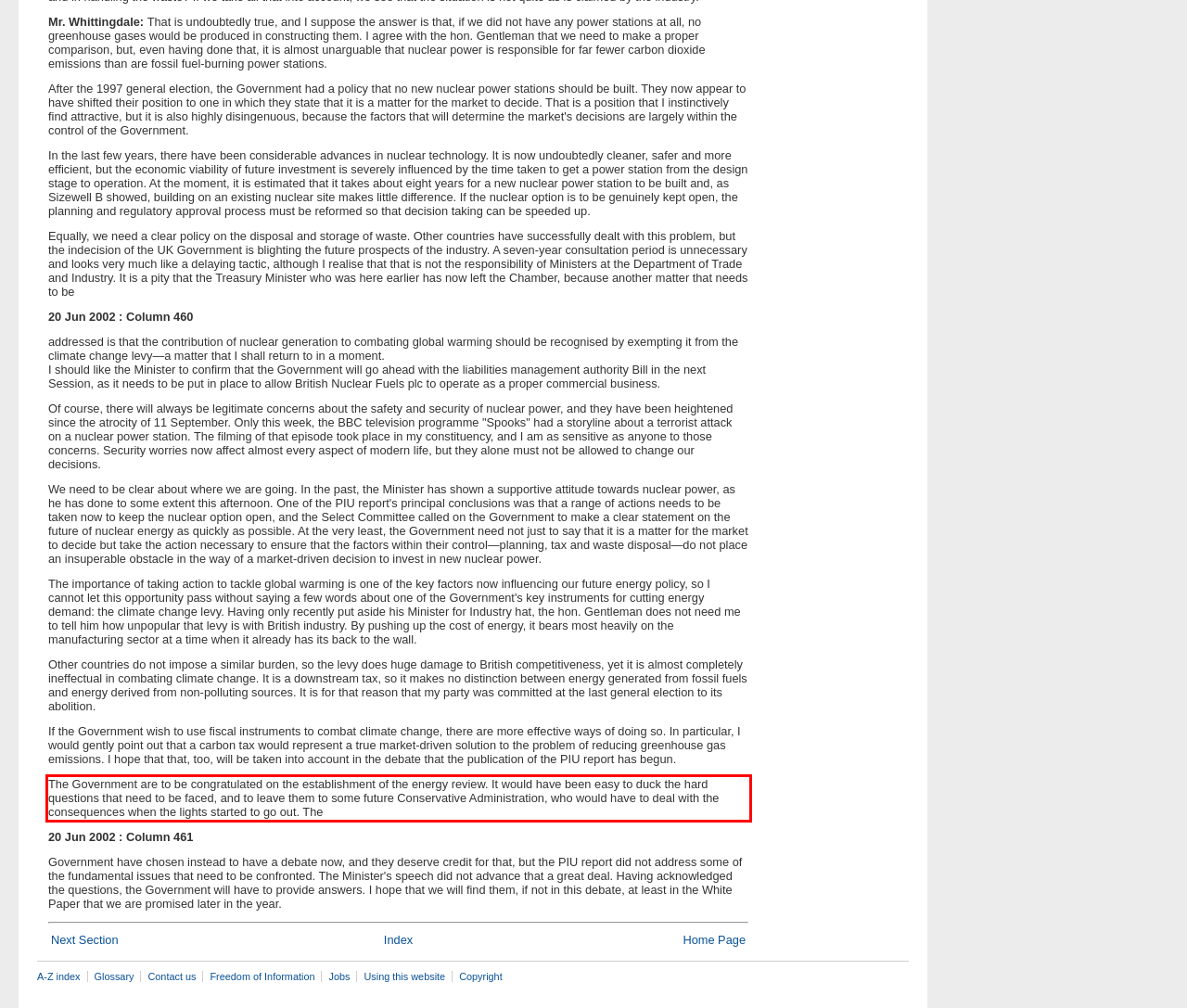Given a screenshot of a webpage containing a red rectangle bounding box, extract and provide the text content found within the red bounding box.

The Government are to be congratulated on the establishment of the energy review. It would have been easy to duck the hard questions that need to be faced, and to leave them to some future Conservative Administration, who would have to deal with the consequences when the lights started to go out. The